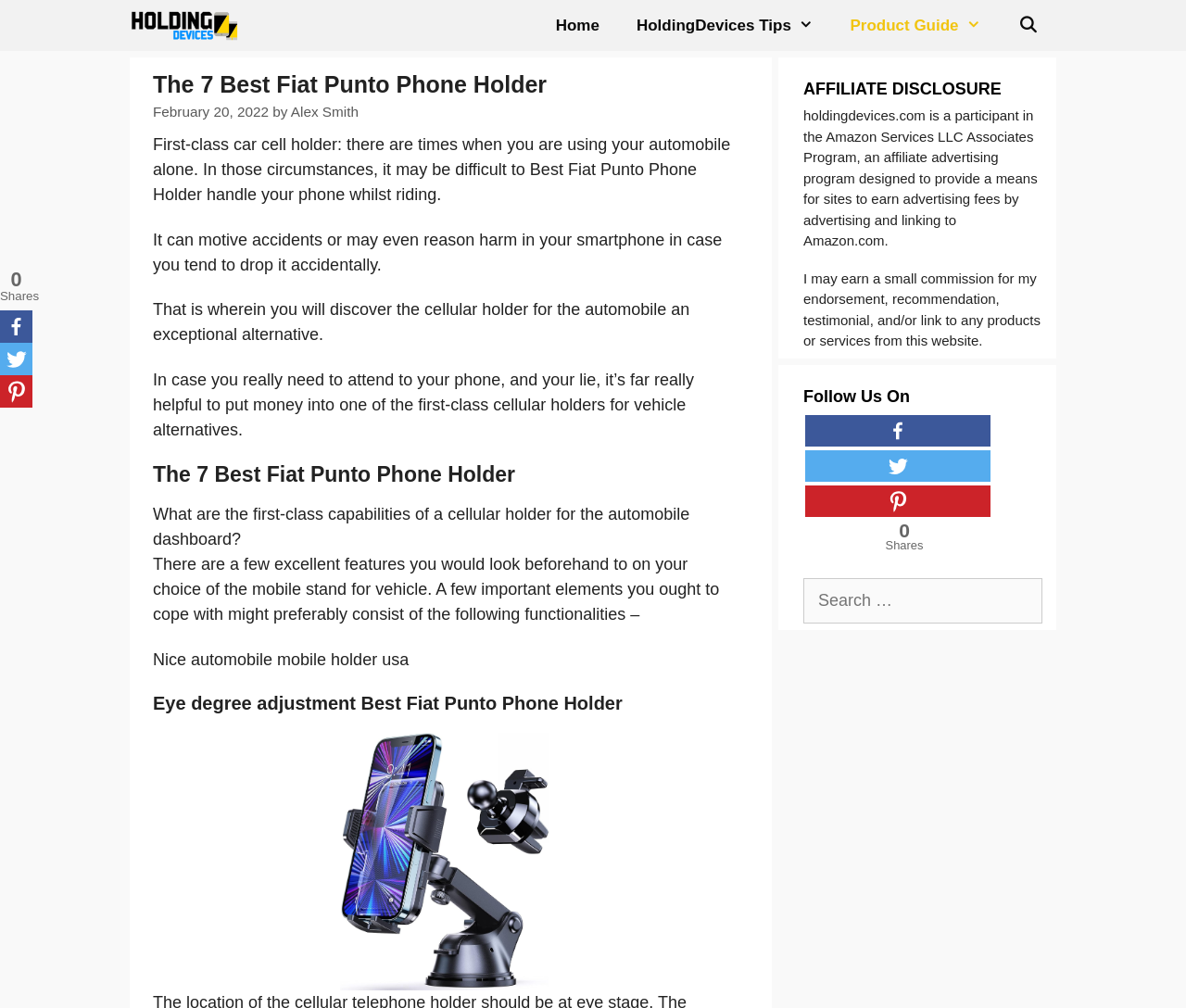Kindly determine the bounding box coordinates for the area that needs to be clicked to execute this instruction: "Click on the 'HoldingDevices' logo".

[0.109, 0.0, 0.203, 0.051]